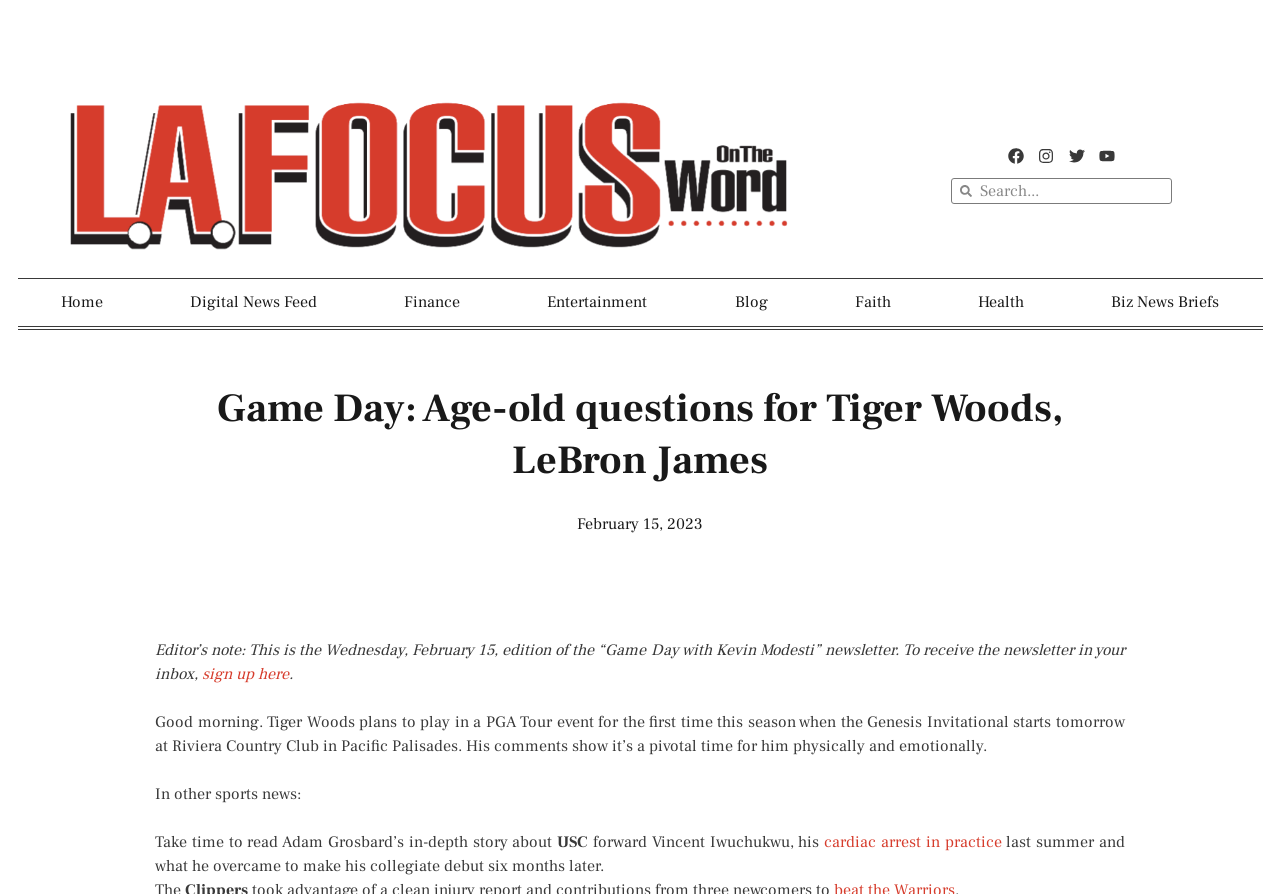Kindly provide the bounding box coordinates of the section you need to click on to fulfill the given instruction: "Search for something".

[0.743, 0.199, 0.916, 0.228]